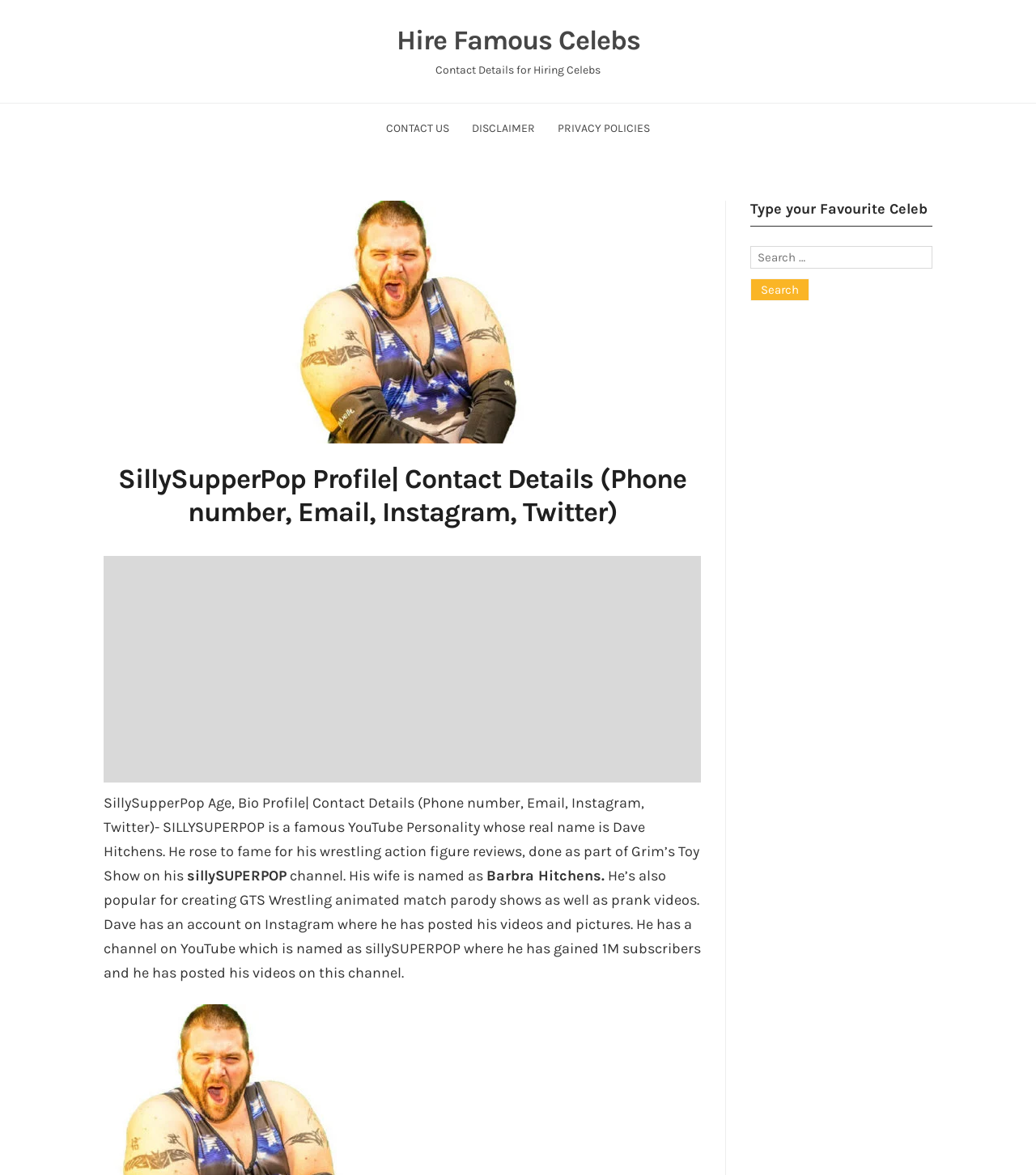What type of content does SillySupperPop create on his YouTube channel?
Use the screenshot to answer the question with a single word or phrase.

Wrestling action figure reviews and prank videos